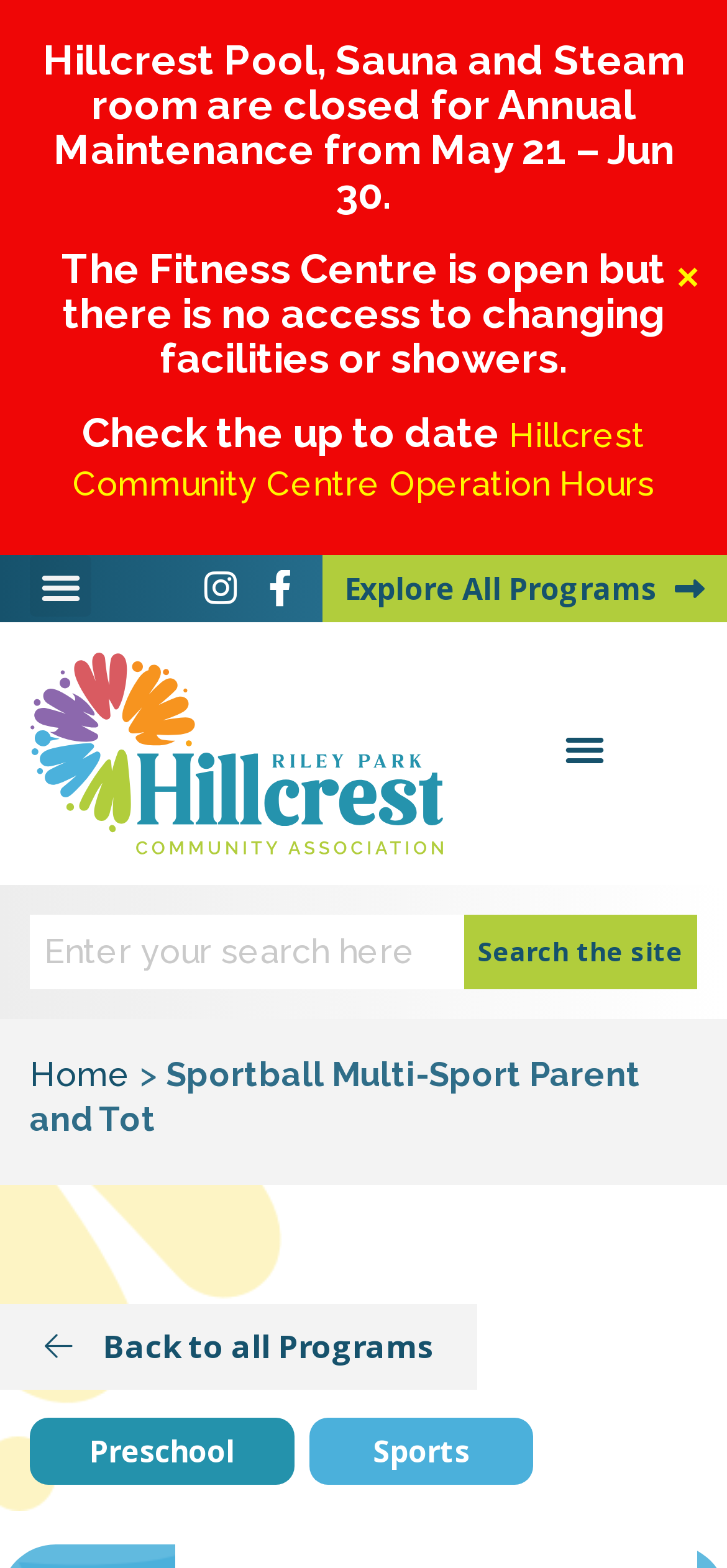Find the bounding box coordinates of the area to click in order to follow the instruction: "Explore all programs".

[0.444, 0.354, 1.0, 0.397]